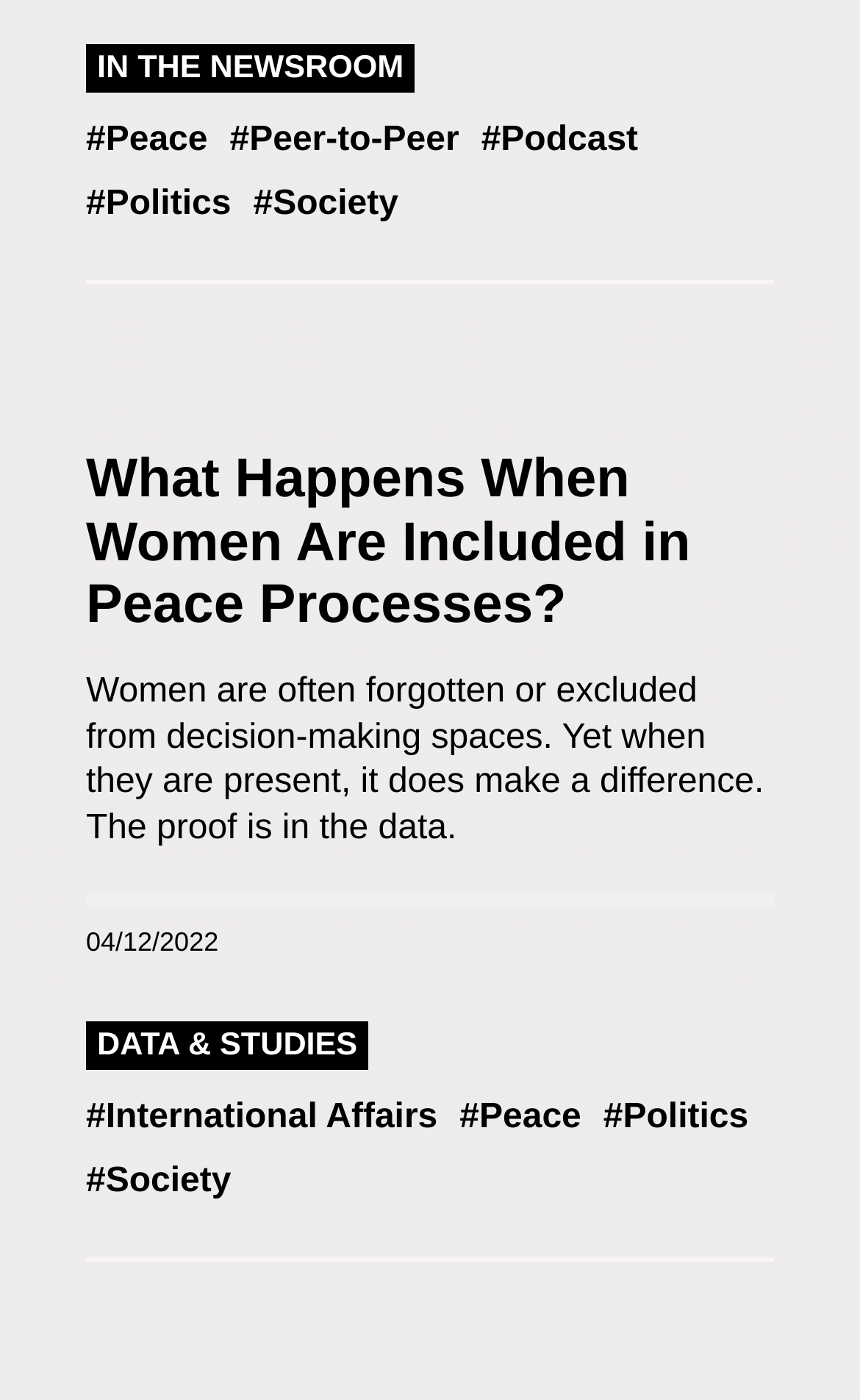What is the date of the article?
Please give a detailed answer to the question using the information shown in the image.

The date is mentioned in the static text element with the coordinates [0.1, 0.662, 0.297, 0.684], which is '04/12/2022'.